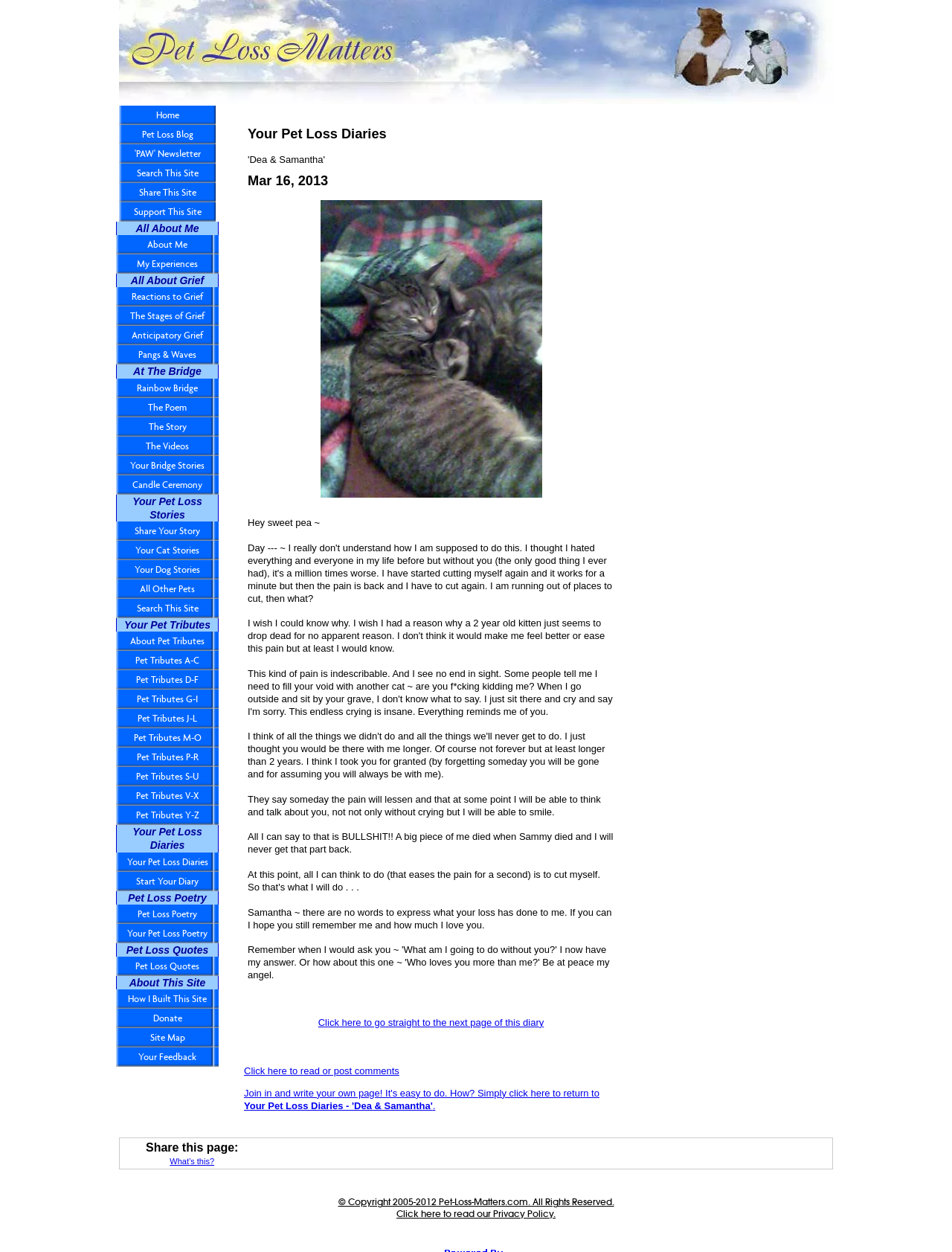Please pinpoint the bounding box coordinates for the region I should click to adhere to this instruction: "Write your own page".

[0.256, 0.868, 0.63, 0.887]